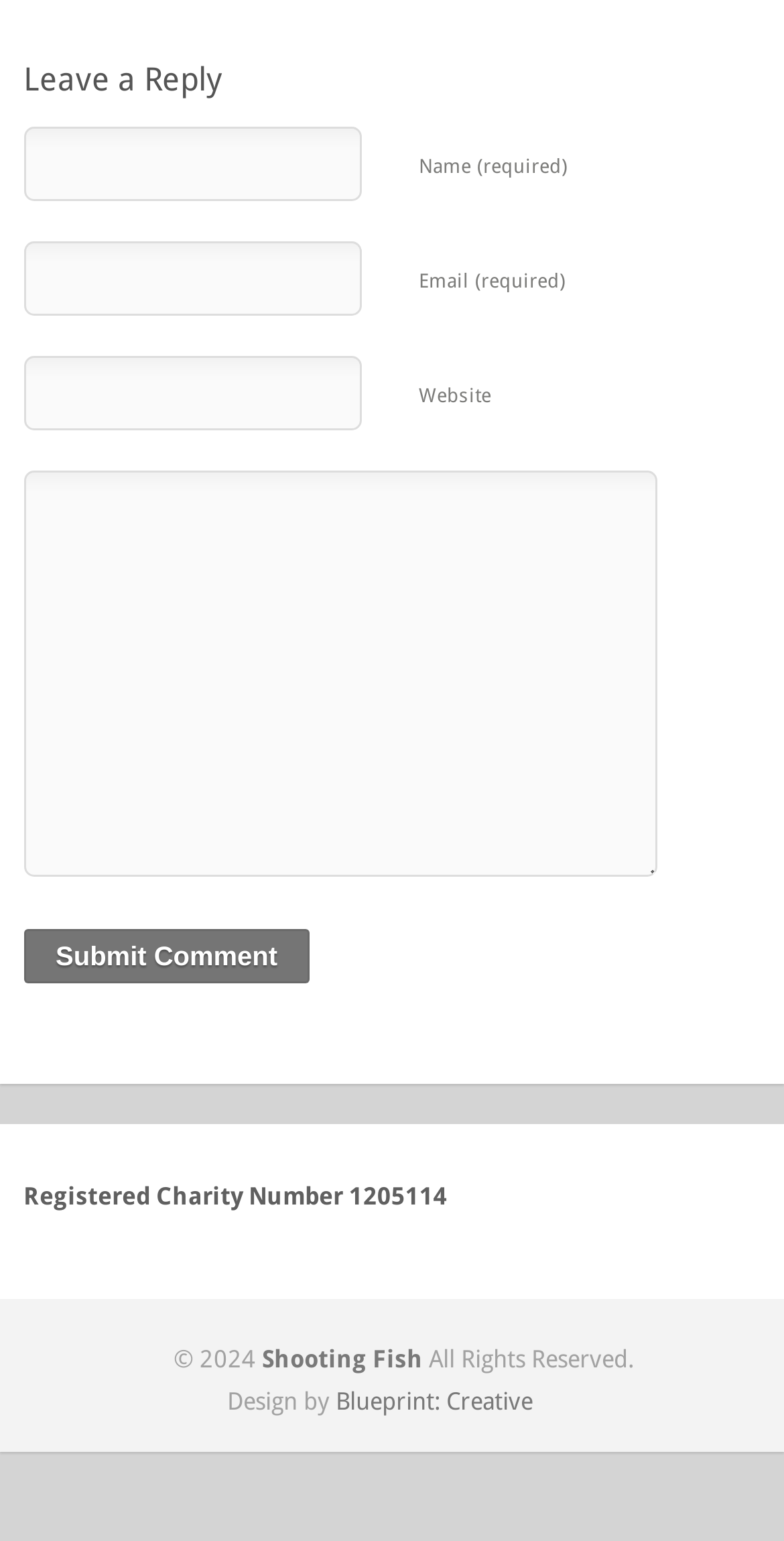What is the name of the linked website?
Using the image, give a concise answer in the form of a single word or short phrase.

Shooting Fish